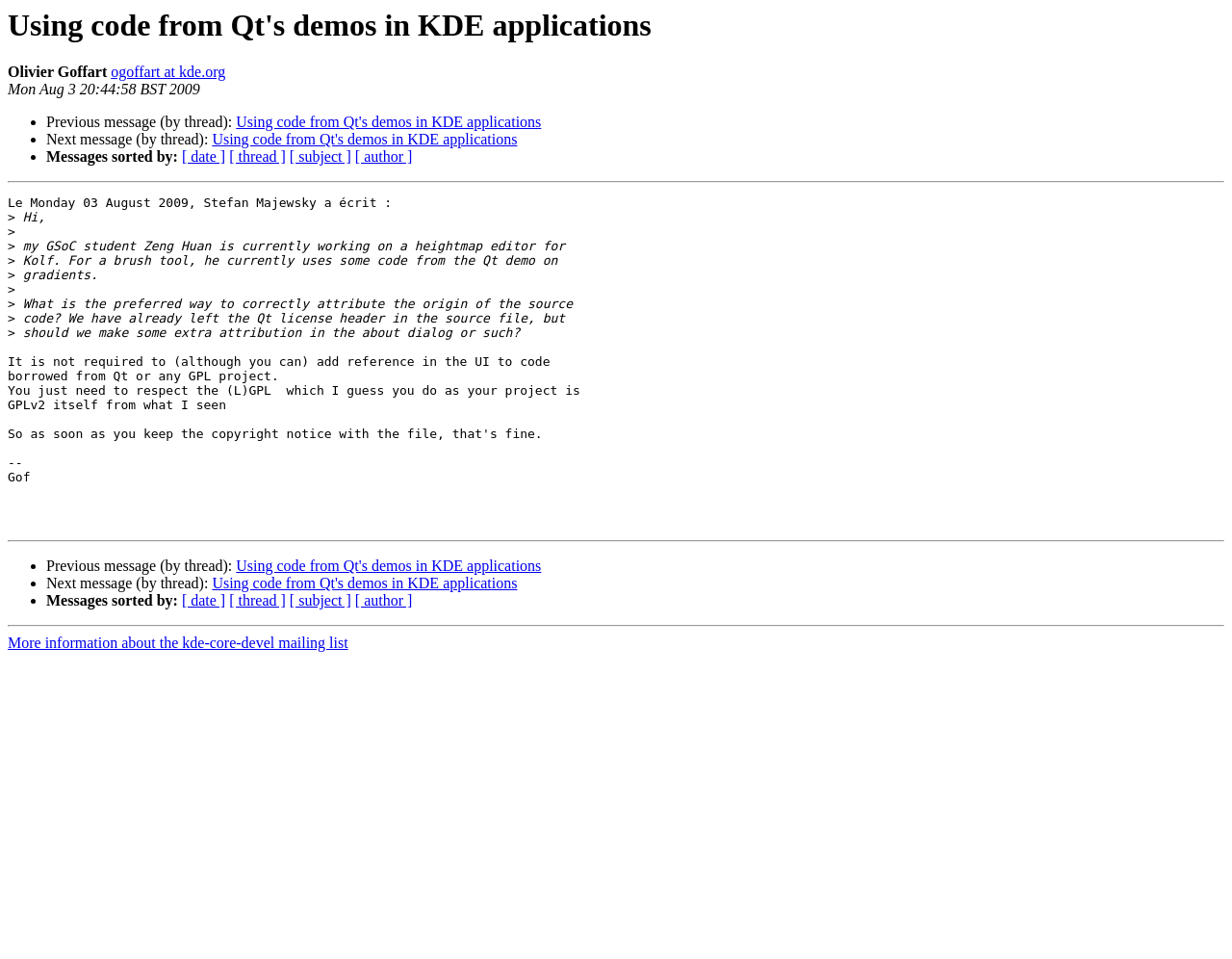What is the purpose of the about dialog?
Offer a detailed and exhaustive answer to the question.

The purpose of the about dialog is for attribution, which can be inferred from the text 'should we make some extra attribution in the about dialog or such?' in the message, indicating that the about dialog is used to give credit or attribution to the origin of the source code.